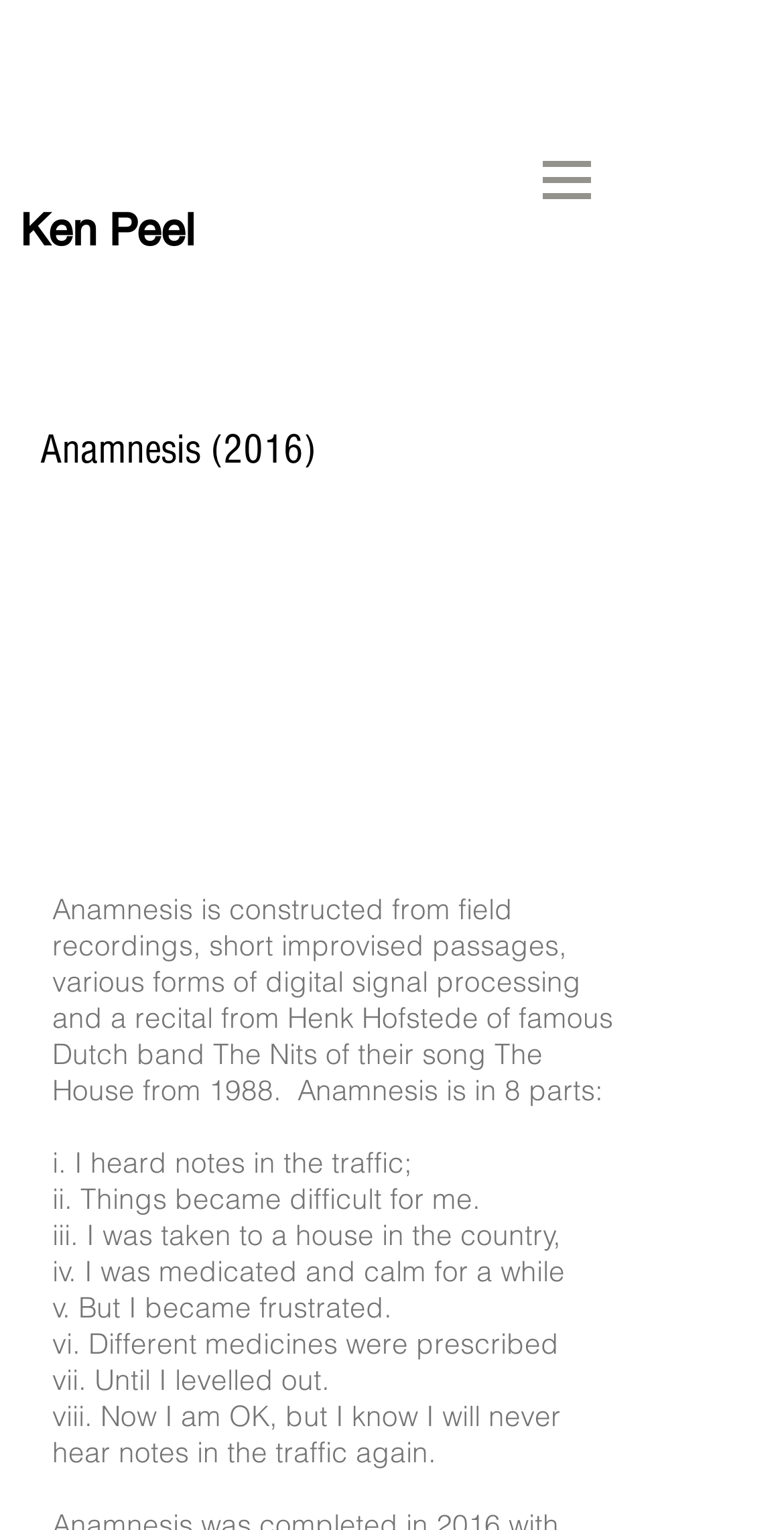Elaborate on the webpage's design and content in a detailed caption.

The webpage is about Anamnesis, a music album released in 2016 by Ken Peel. At the top left, there is a link to Ken Peel's profile. Below it, there is a navigation menu labeled "Site" with a button that has a popup menu, accompanied by a small image. 

The main content of the webpage is divided into two sections. The first section is a heading that displays the title "Anamnesis (2016)" in a prominent font. Below the heading, there is a paragraph of text that describes the album, mentioning its construction from field recordings, improvised passages, digital signal processing, and a recital from Henk Hofstede of The Nits. 

The second section is a list of eight parts, each with a Roman numeral (i to viii) and a brief description. These parts are arranged vertically, with each part positioned below the previous one. The text in each part is descriptive, with phrases such as "I heard notes in the traffic", "Things became difficult for me", and "Now I am OK, but I know I will never hear notes in the traffic again".